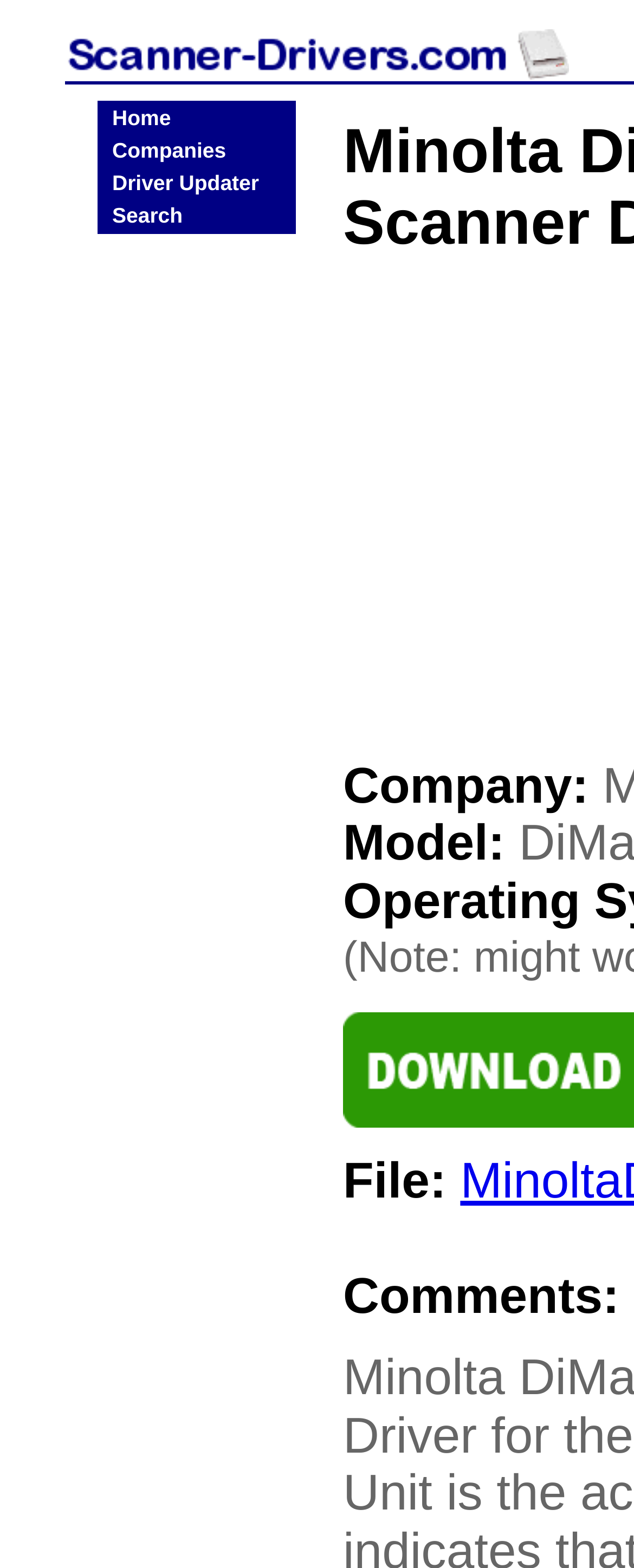Identify the bounding box coordinates for the UI element mentioned here: "Client’s Testimonial​". Provide the coordinates as four float values between 0 and 1, i.e., [left, top, right, bottom].

None